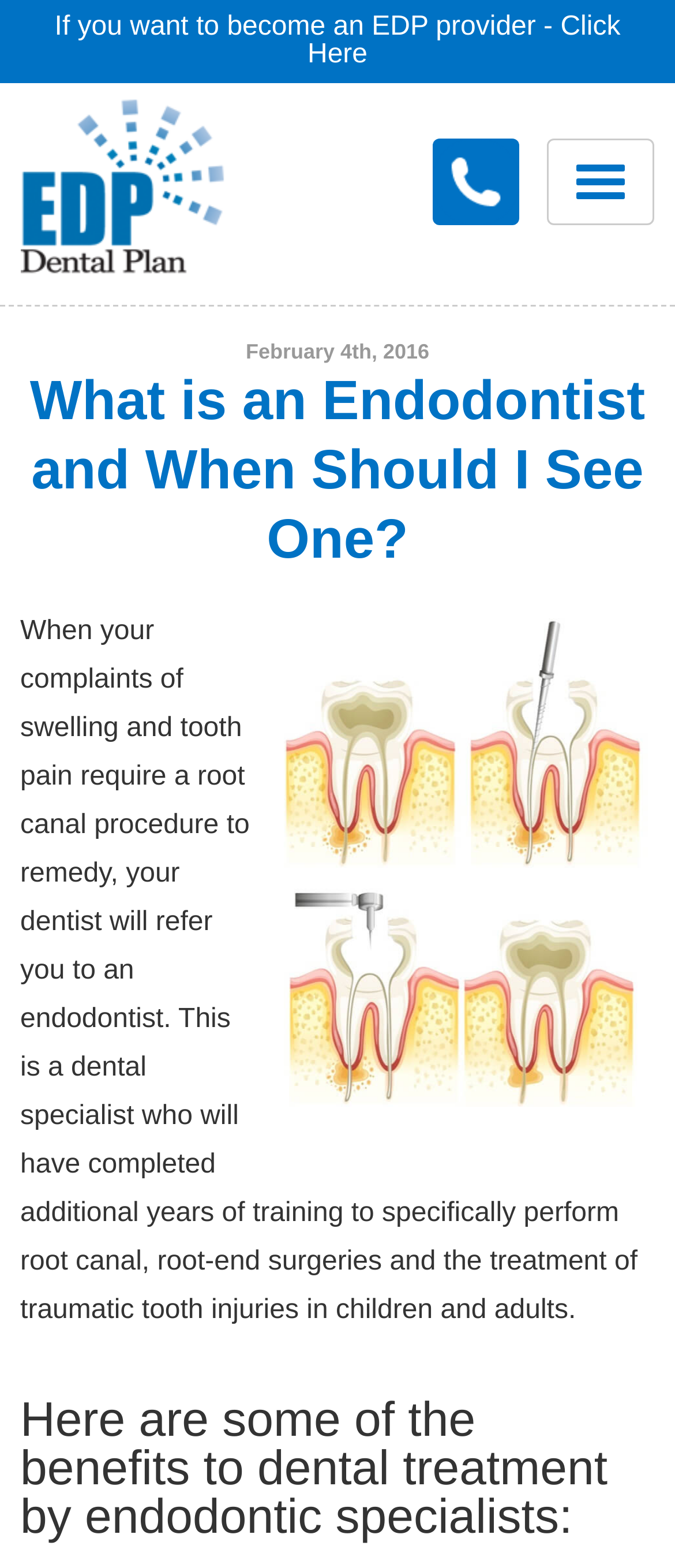What is the date of the article?
Using the image as a reference, answer with just one word or a short phrase.

February 4th, 2016